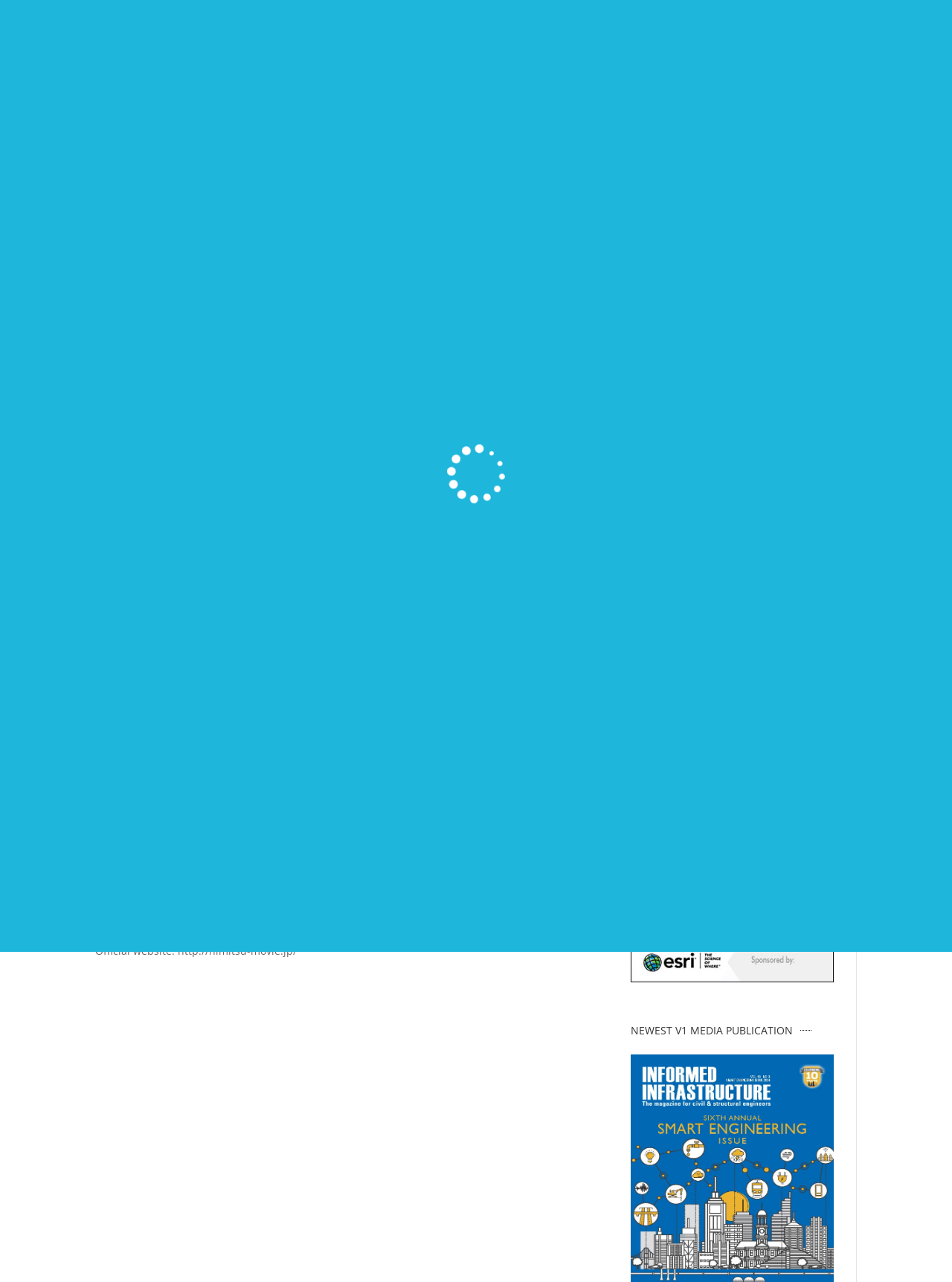Can you determine the bounding box coordinates of the area that needs to be clicked to fulfill the following instruction: "Click on the 'About' link"?

[0.645, 0.019, 0.677, 0.044]